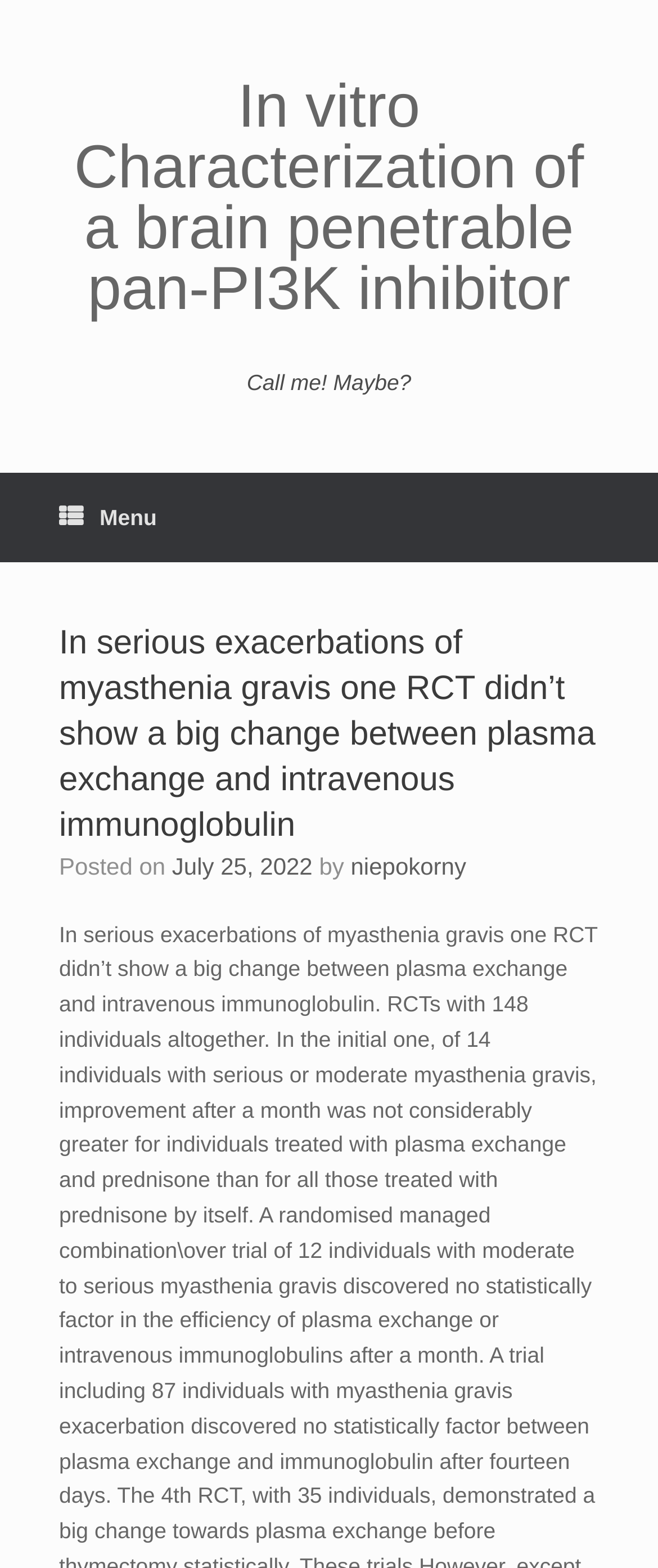How many links are there in the menu?
Using the image, answer in one word or phrase.

1